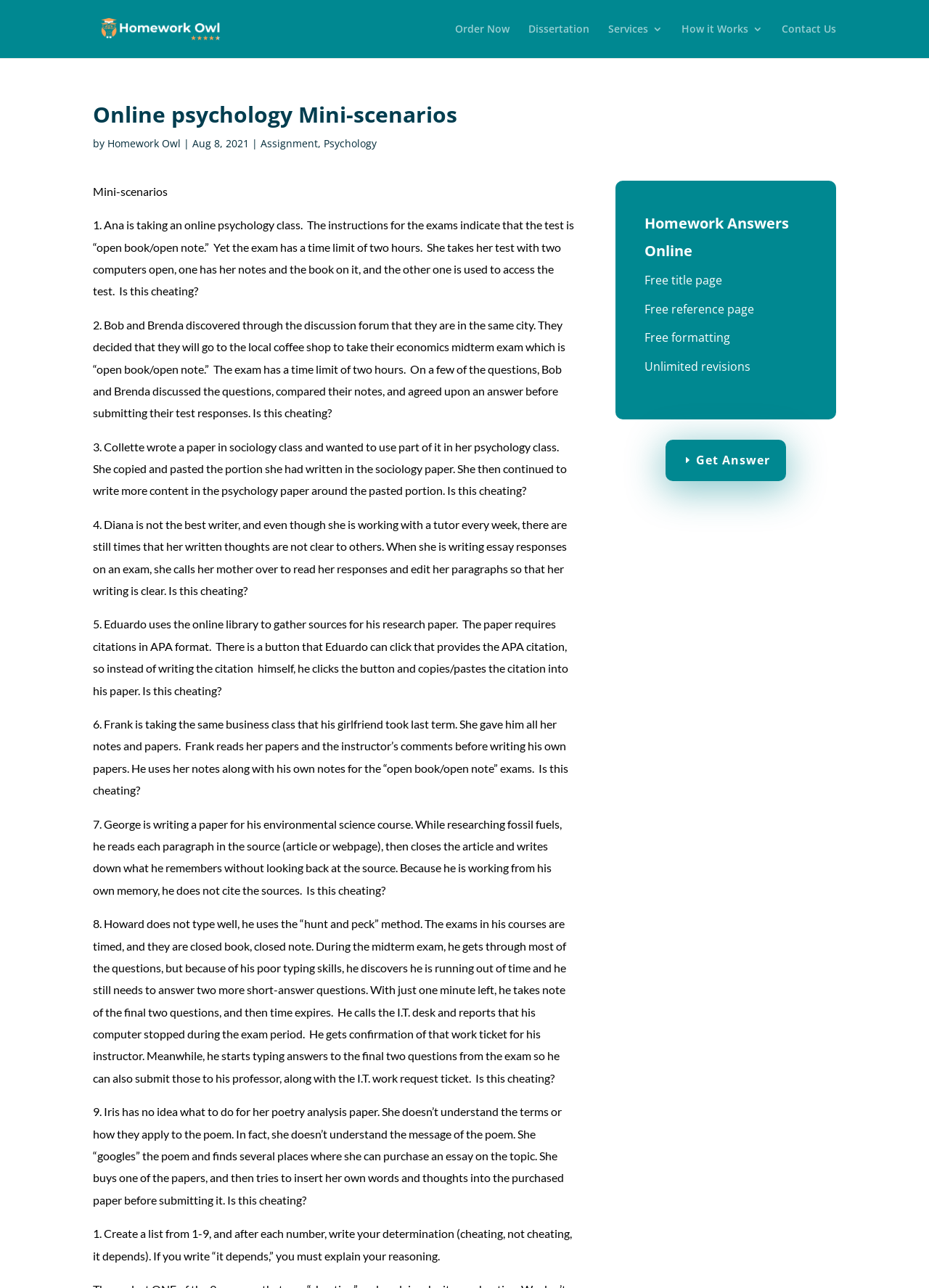What is the purpose of this webpage? Refer to the image and provide a one-word or short phrase answer.

Homework answers online